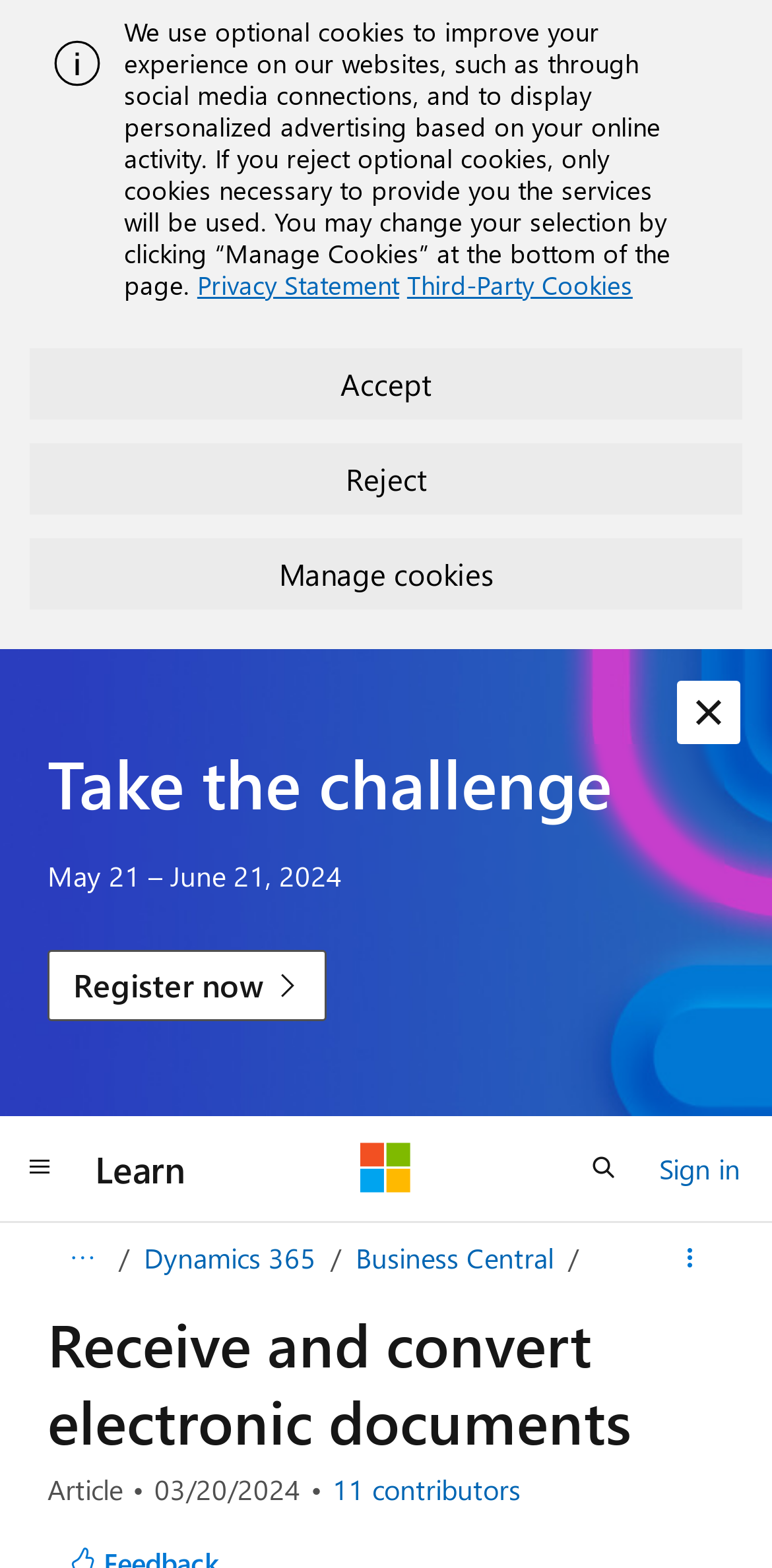Create a detailed summary of the webpage's content and design.

The webpage is about receiving and converting electronic documents, specifically in the context of Business Central and Microsoft Learn. 

At the top of the page, there is an alert section with an image and a message about optional cookies, along with links to the privacy statement and third-party cookies. Below this section, there are three buttons to accept, reject, or manage cookies.

Further down, there is a heading "Take the challenge" with a date range "May 21 – June 21, 2024" and a link to register now. 

On the top-right corner, there are navigation buttons, including "Learn", "Microsoft", and "Sign in". There is also a search button and a global navigation button.

The main content of the page starts with a heading "Receive and convert electronic documents" and is divided into sections. There is a breadcrumb navigation section on the left with links to "Dynamics 365" and "Business Central". 

The article itself has a review date of "03/20/2024" and lists 11 contributors. There is a button to view all contributors.